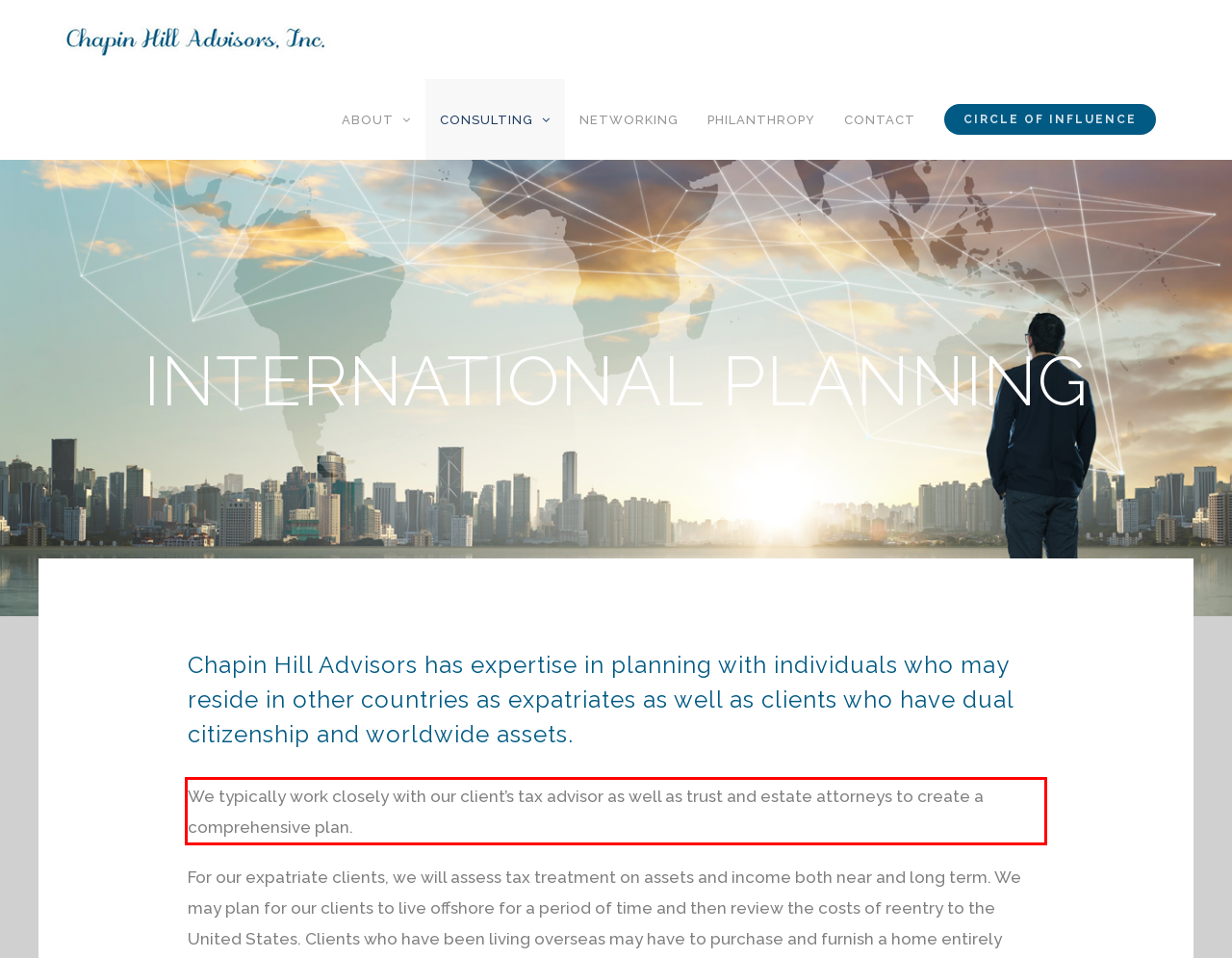Look at the webpage screenshot and recognize the text inside the red bounding box.

We typically work closely with our client’s tax advisor as well as trust and estate attorneys to create a comprehensive plan.